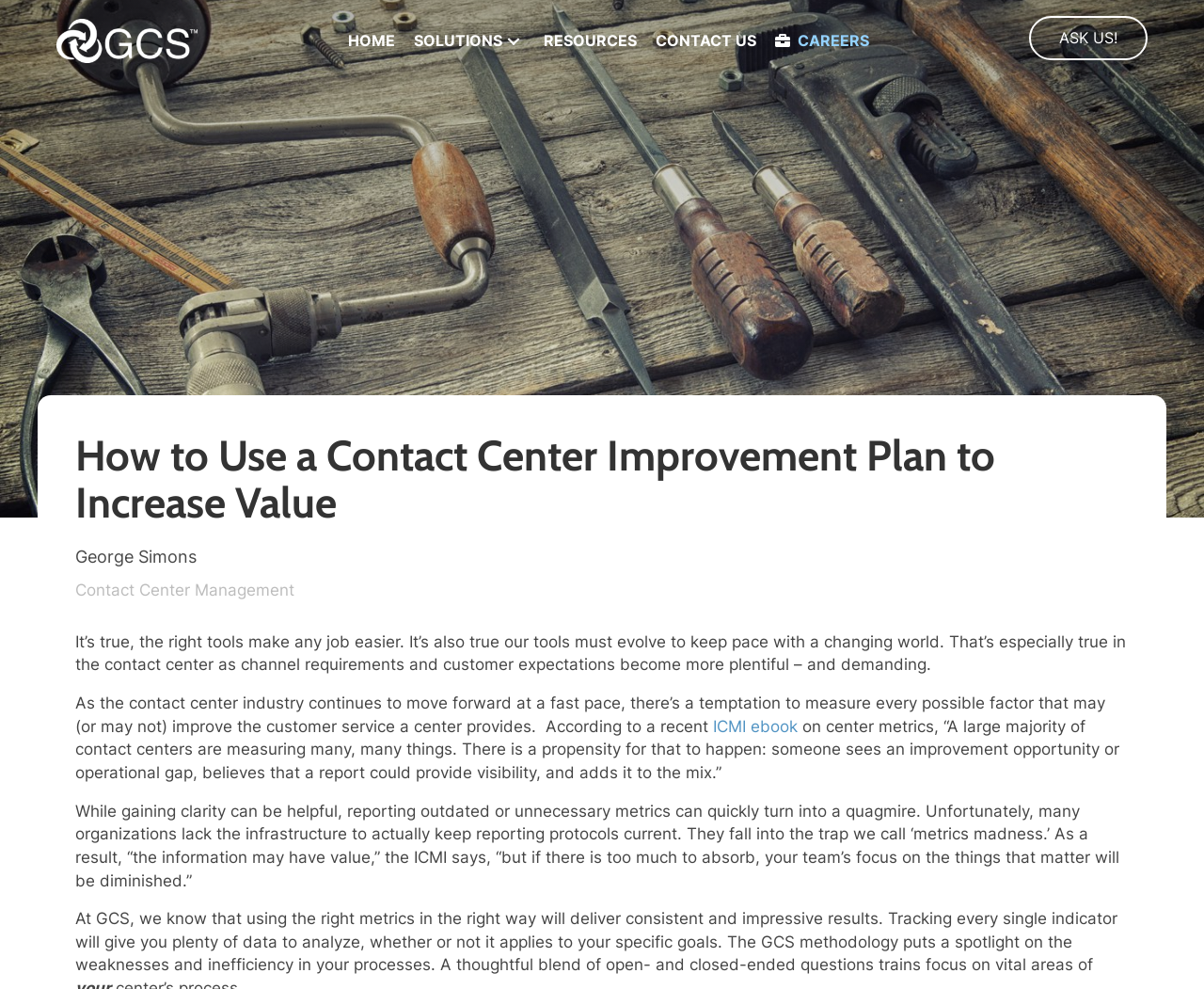Specify the bounding box coordinates of the area that needs to be clicked to achieve the following instruction: "Go to HOME page".

[0.281, 0.021, 0.336, 0.062]